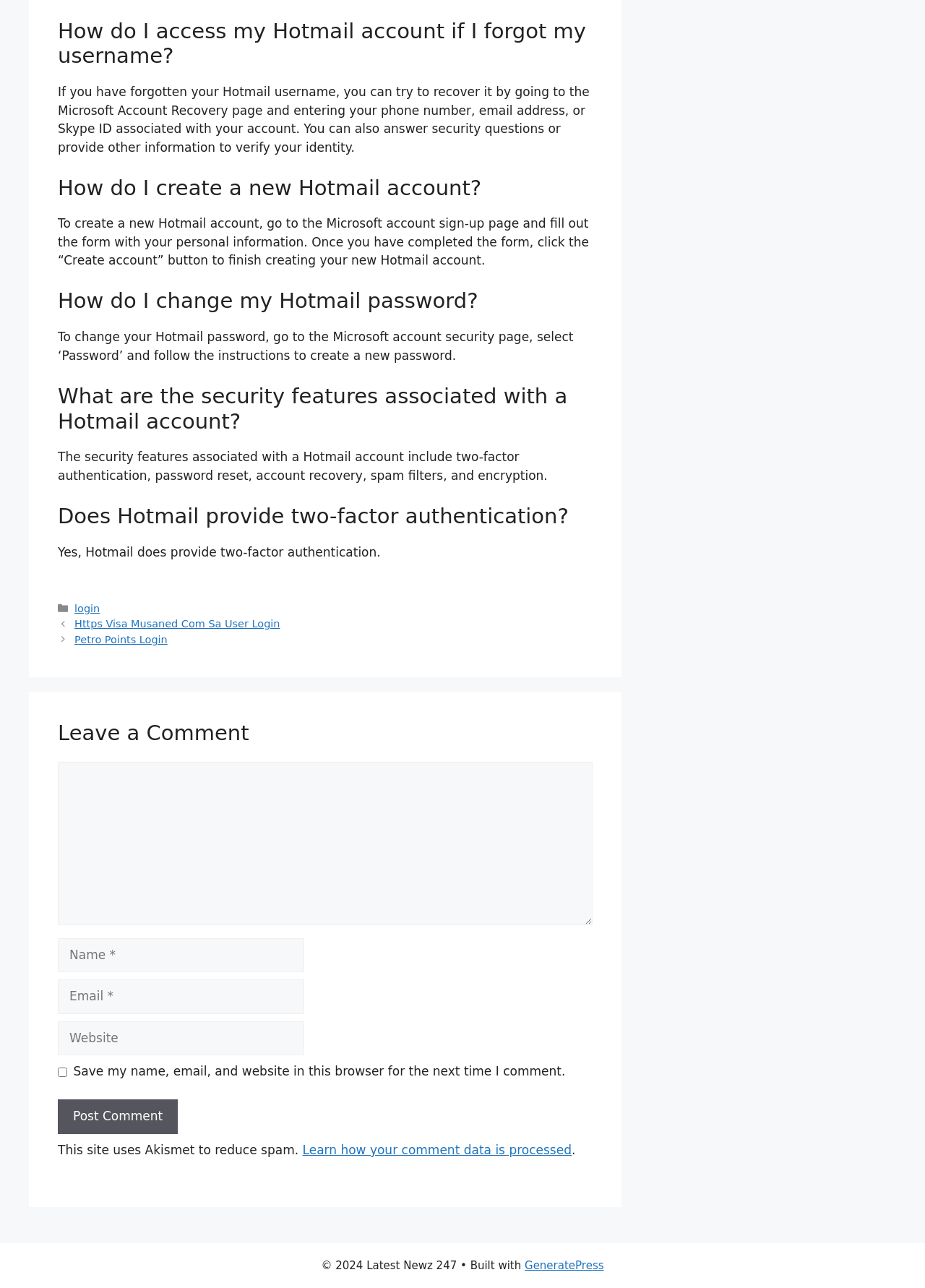Locate and provide the bounding box coordinates for the HTML element that matches this description: "parent_node: Comment name="url" placeholder="Website"".

[0.062, 0.793, 0.329, 0.819]